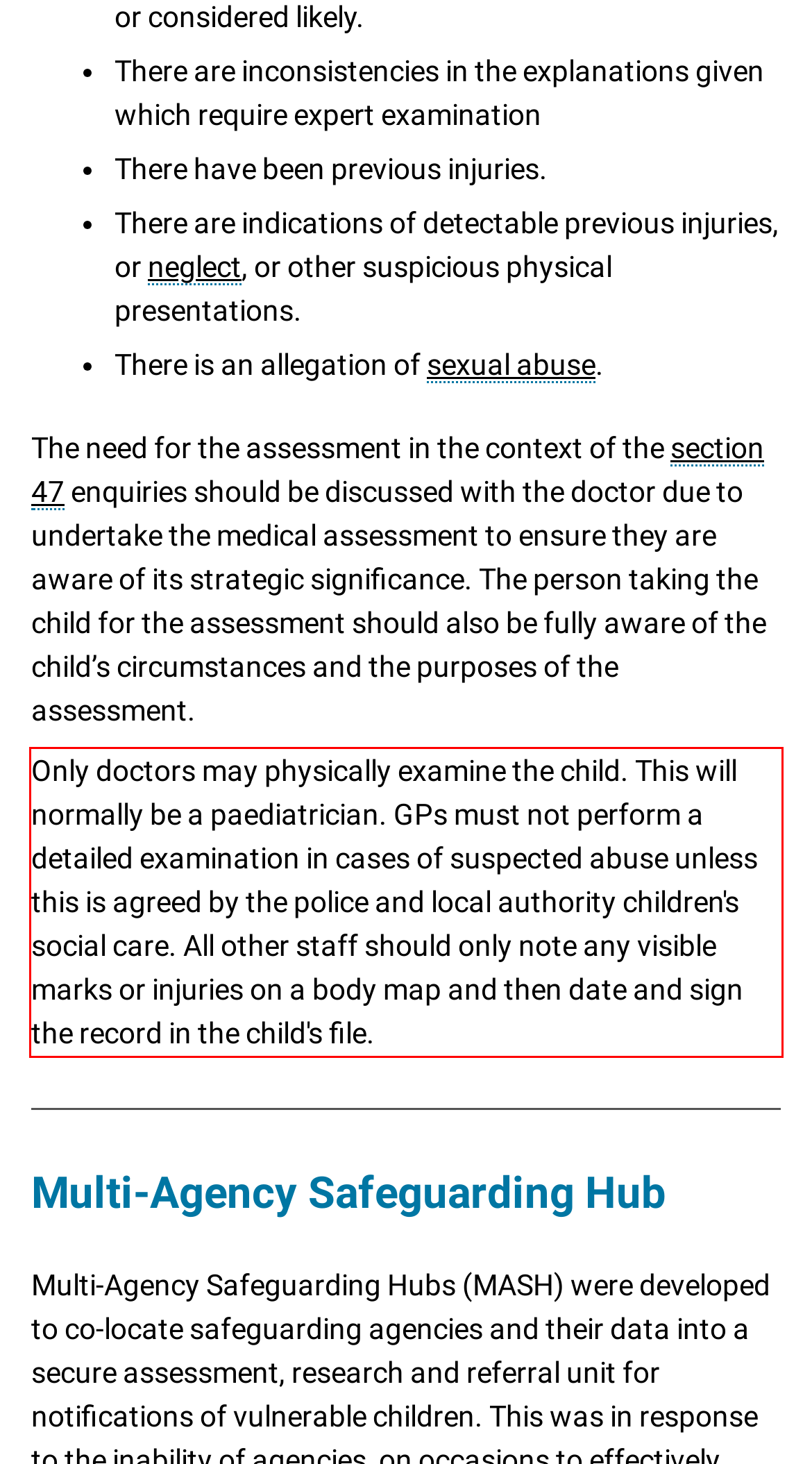Please use OCR to extract the text content from the red bounding box in the provided webpage screenshot.

Only doctors may physically examine the child. This will normally be a paediatrician. GPs must not perform a detailed examination in cases of suspected abuse unless this is agreed by the police and local authority children's social care. All other staff should only note any visible marks or injuries on a body map and then date and sign the record in the child's file.